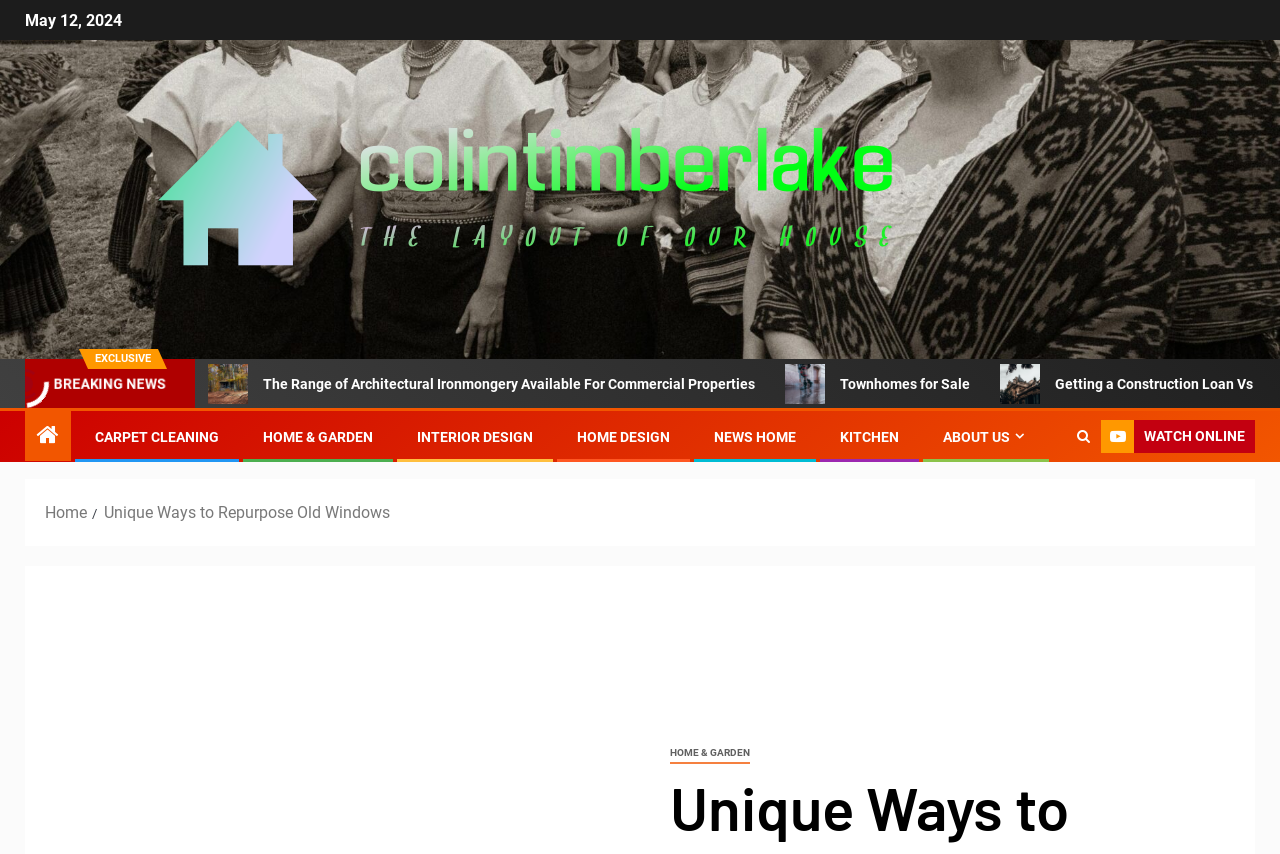Please determine the bounding box coordinates of the clickable area required to carry out the following instruction: "Click on the 'Colintimberlake' link". The coordinates must be four float numbers between 0 and 1, represented as [left, top, right, bottom].

[0.02, 0.221, 0.801, 0.243]